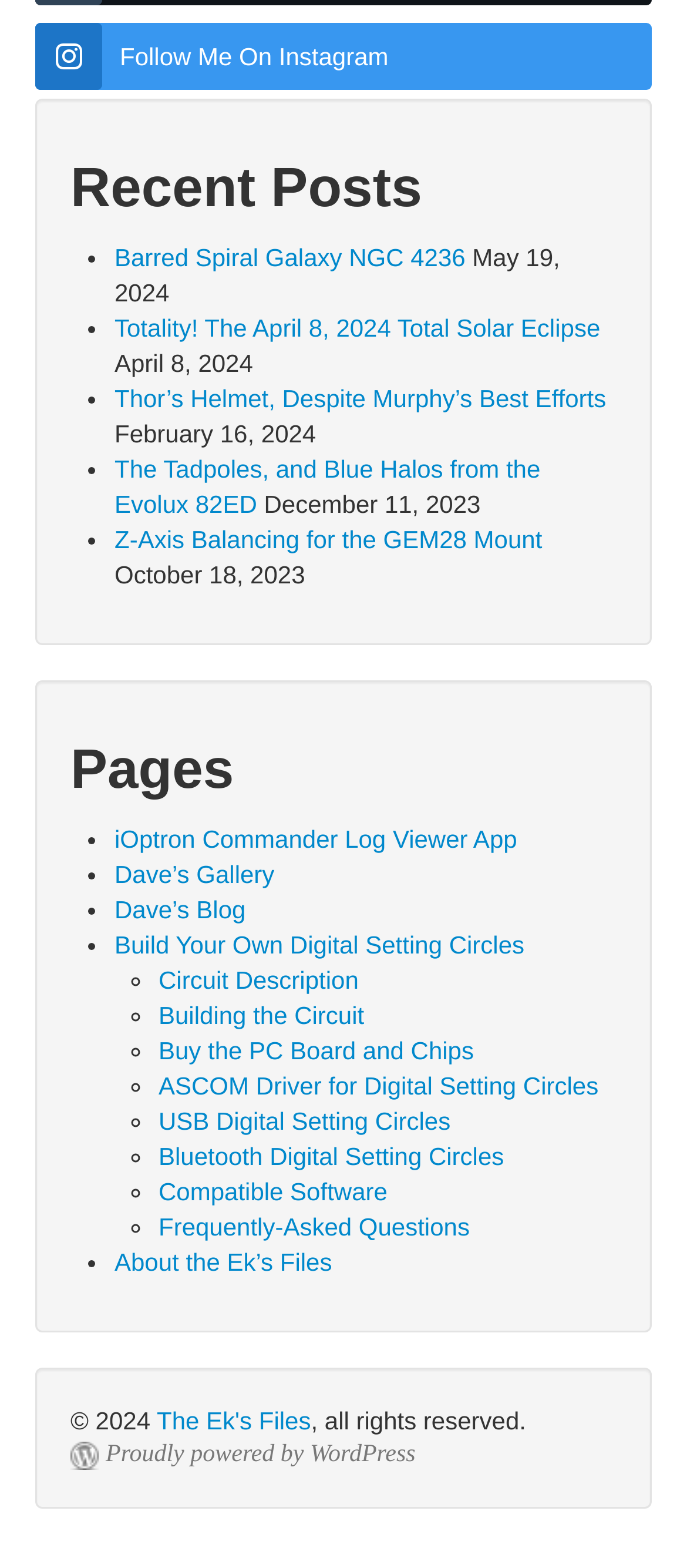Determine the bounding box coordinates of the clickable region to execute the instruction: "Read about Building the Circuit". The coordinates should be four float numbers between 0 and 1, denoted as [left, top, right, bottom].

[0.231, 0.639, 0.53, 0.657]